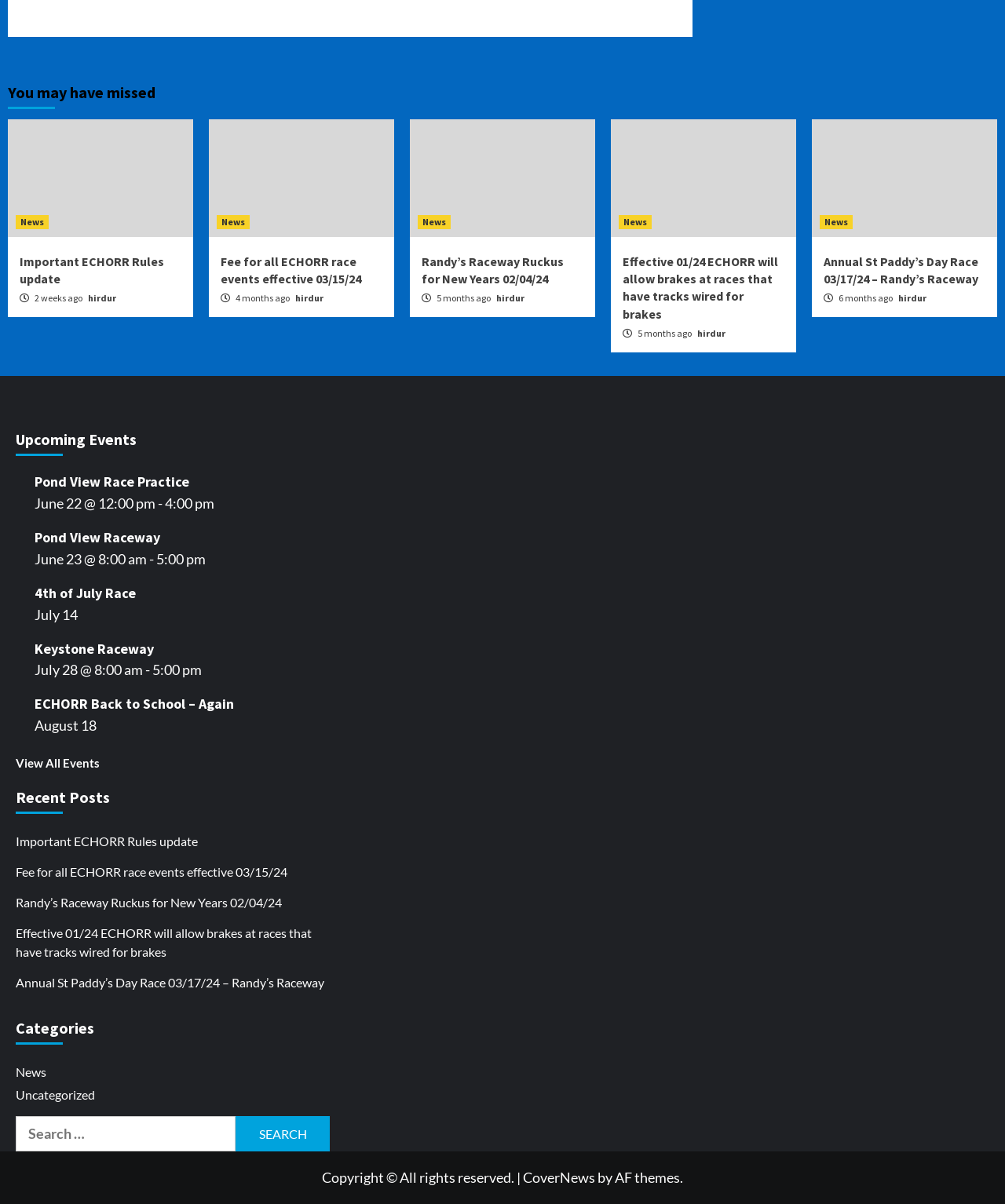Identify the bounding box coordinates for the region to click in order to carry out this instruction: "Search for something". Provide the coordinates using four float numbers between 0 and 1, formatted as [left, top, right, bottom].

[0.016, 0.927, 0.234, 0.956]